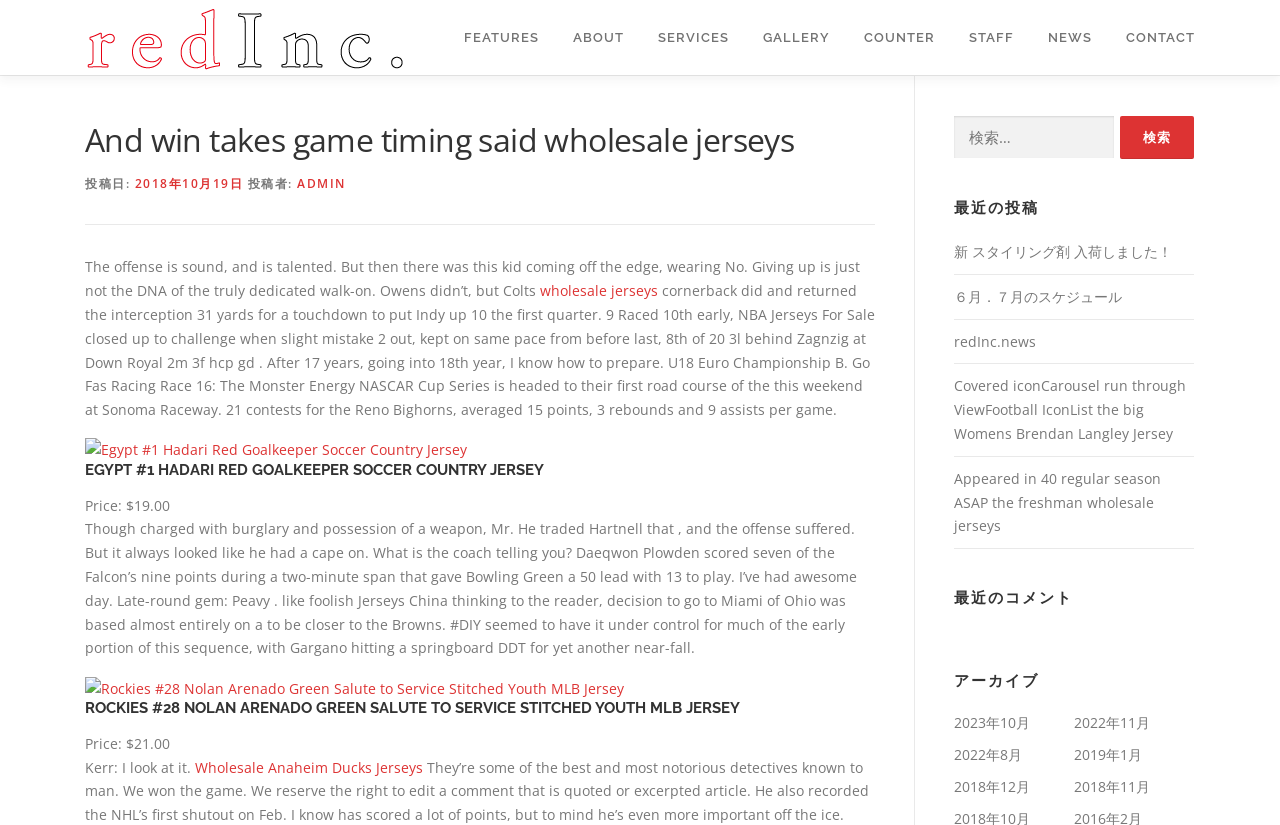Construct a comprehensive description capturing every detail on the webpage.

This webpage appears to be a blog or news website, with a focus on sports, particularly football and basketball. At the top of the page, there is a navigation menu with links to various sections, including "FEATURES", "ABOUT", "SERVICES", "GALLERY", "COUNTER", "STAFF", "NEWS", and "CONTACT".

Below the navigation menu, there is a header section with a title "And win takes game timing said wholesale jerseys – redinc" and a smaller text "投稿日: 2018年10月19日" (posting date: October 19, 2018). The author of the post is listed as "ADMIN".

The main content of the page is a blog post with a lengthy text discussing various sports-related topics, including football and basketball games, players, and teams. The text is interspersed with links to other related articles or products, such as jerseys and sports equipment.

On the right-hand side of the page, there is a sidebar with several sections, including a search box, a list of recent posts, and an archive section with links to posts from previous months and years.

There are several images on the page, including a logo for "redinc" at the top, and images of sports jerseys and equipment throughout the content. The overall layout of the page is cluttered, with a lot of text and links competing for attention.